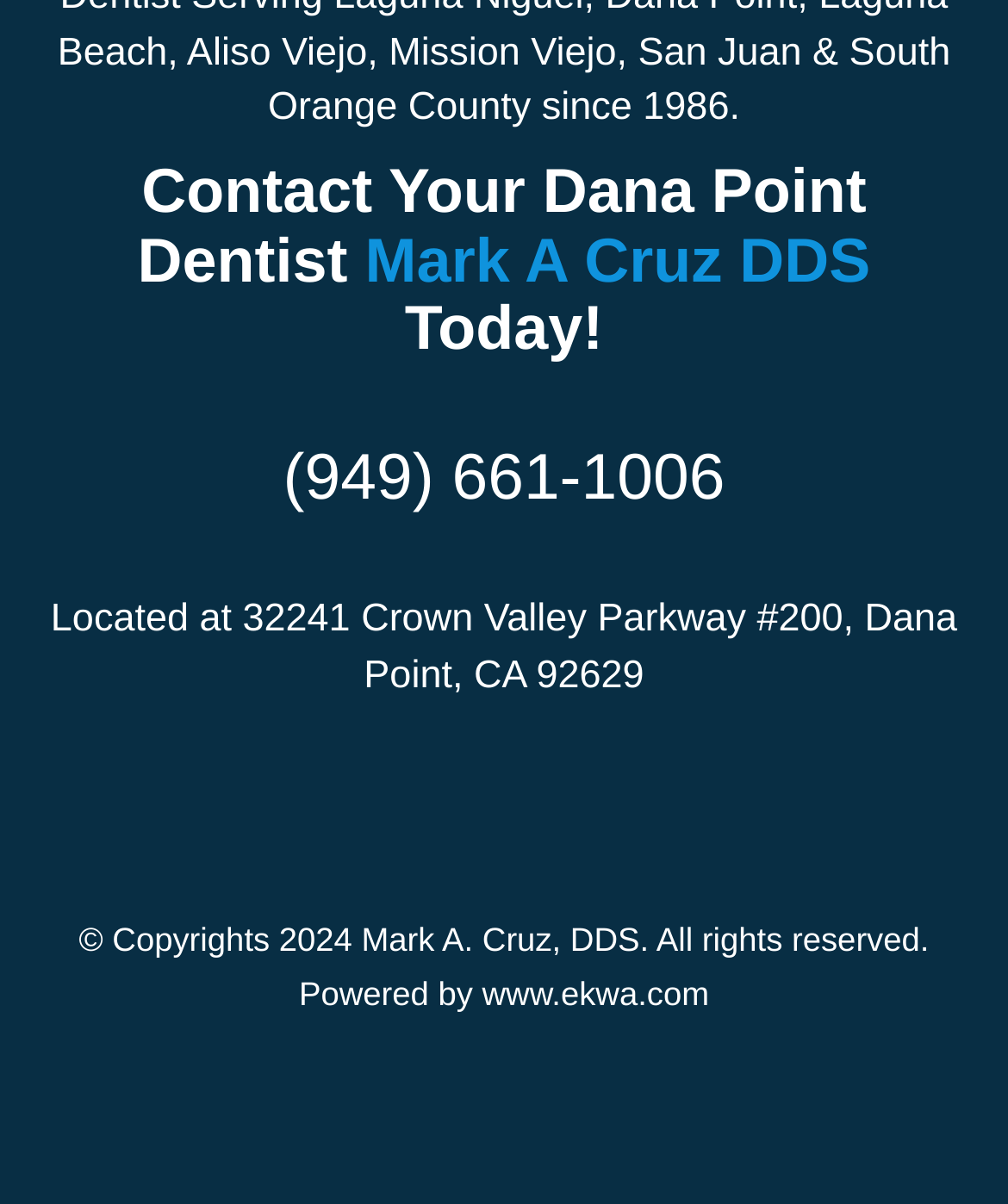Find the bounding box coordinates of the element I should click to carry out the following instruction: "Visit the dentist's location".

[0.038, 0.492, 0.962, 0.584]